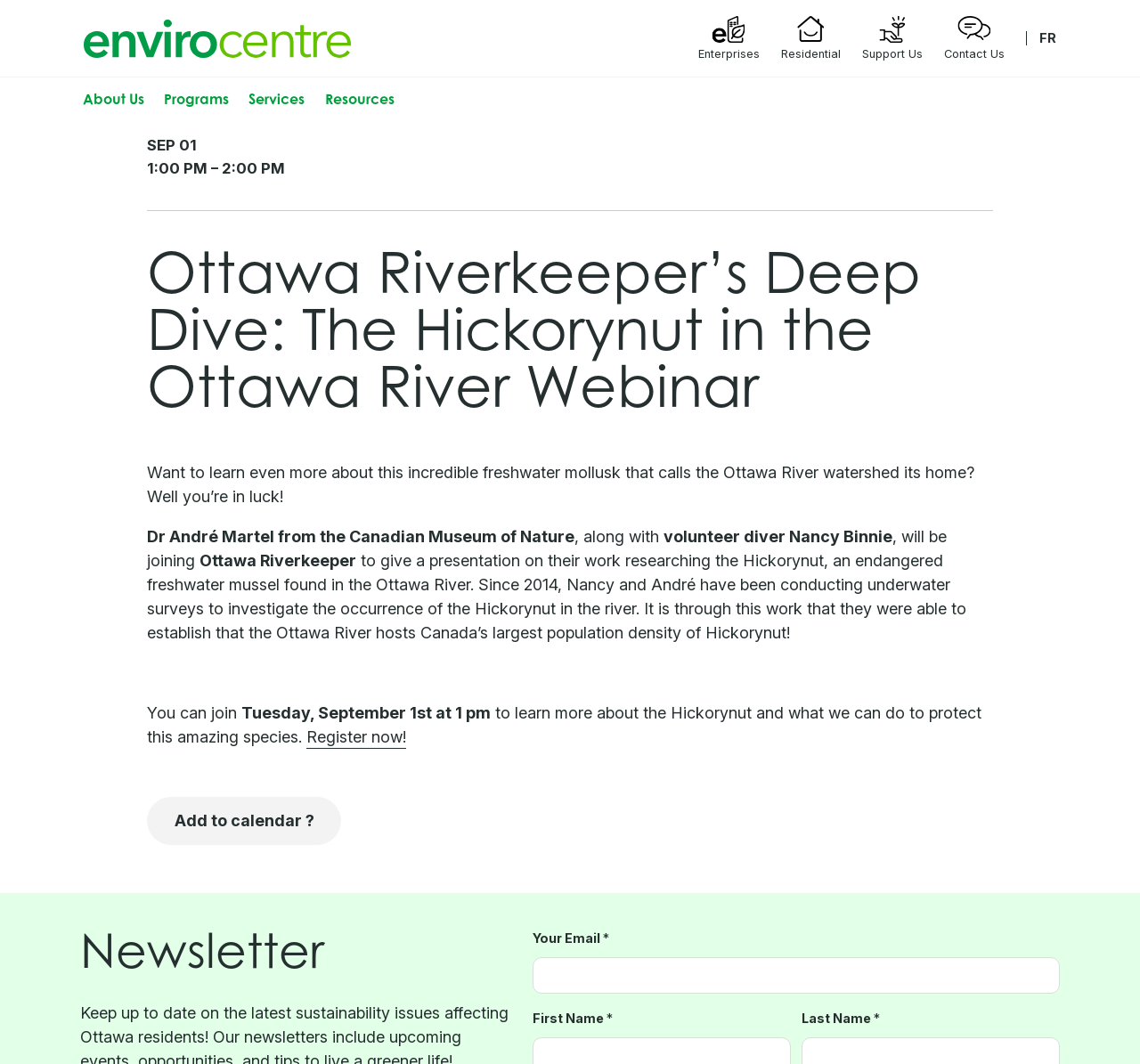Identify the coordinates of the bounding box for the element that must be clicked to accomplish the instruction: "Enter your email address".

[0.467, 0.899, 0.93, 0.934]